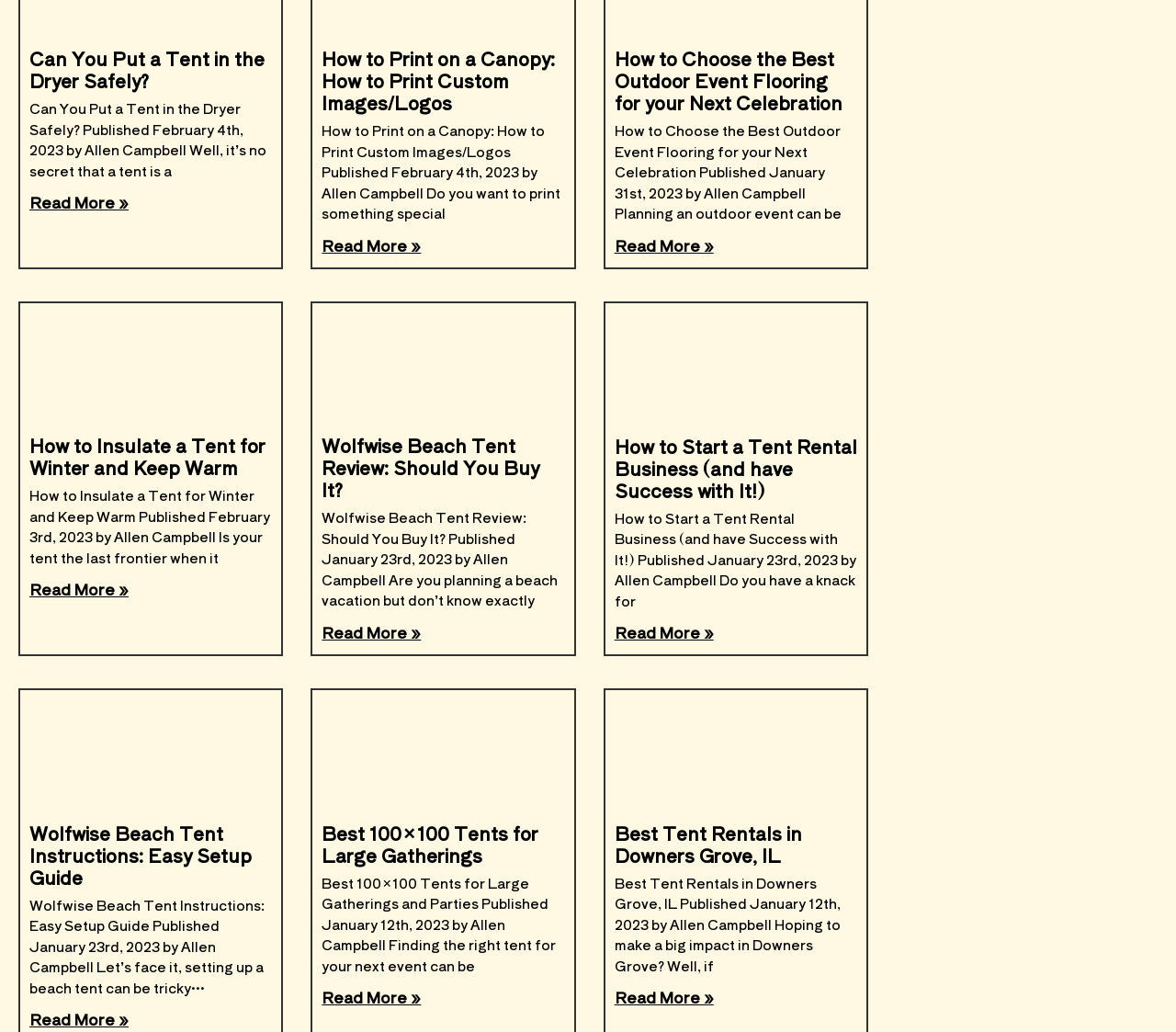Provide a single word or phrase answer to the question: 
What is the topic of the first article?

Tent in the Dryer